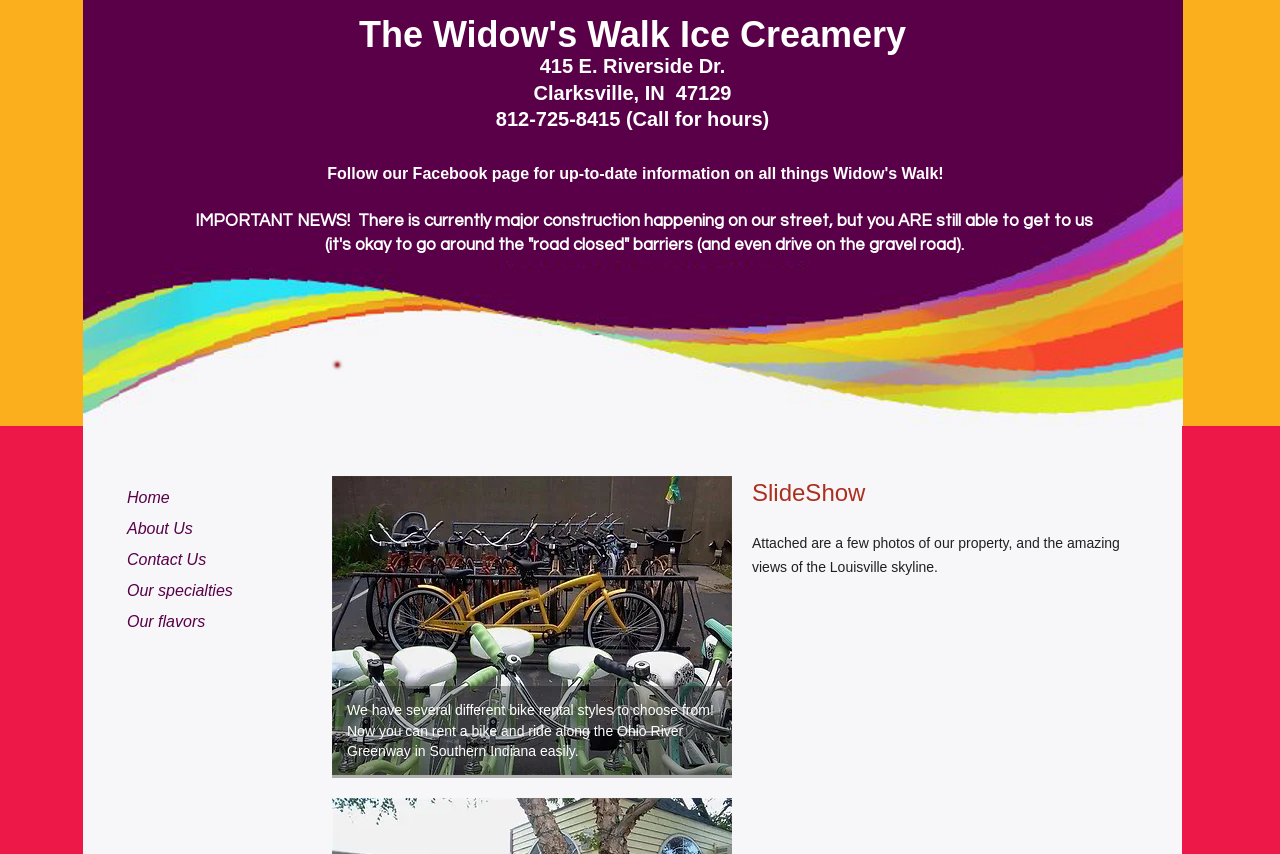Give an extensive and precise description of the webpage.

The webpage is about a business, likely a bike rental service, located at 415 E. Riverside Dr., Clarksville, IN 47129, with a phone number 812-725-8415. The business is informing customers about major construction happening on their street, but they are still accessible despite the "road closed" barriers.

At the top of the page, there is a section with the business's address, phone number, and a note about the construction. Below this section, there is a navigation menu with five links: Home, About Us, Contact Us, Our specialties, and Our flavors.

On the left side of the page, there is a block of text describing the bike rental service, mentioning that they have several different bike rental styles to choose from and that customers can ride along the Ohio River Greenway in Southern Indiana.

On the right side of the page, there is a section with a title "SlideShow" and a description of the attached photos, which show the business's property and the views of the Louisville skyline.